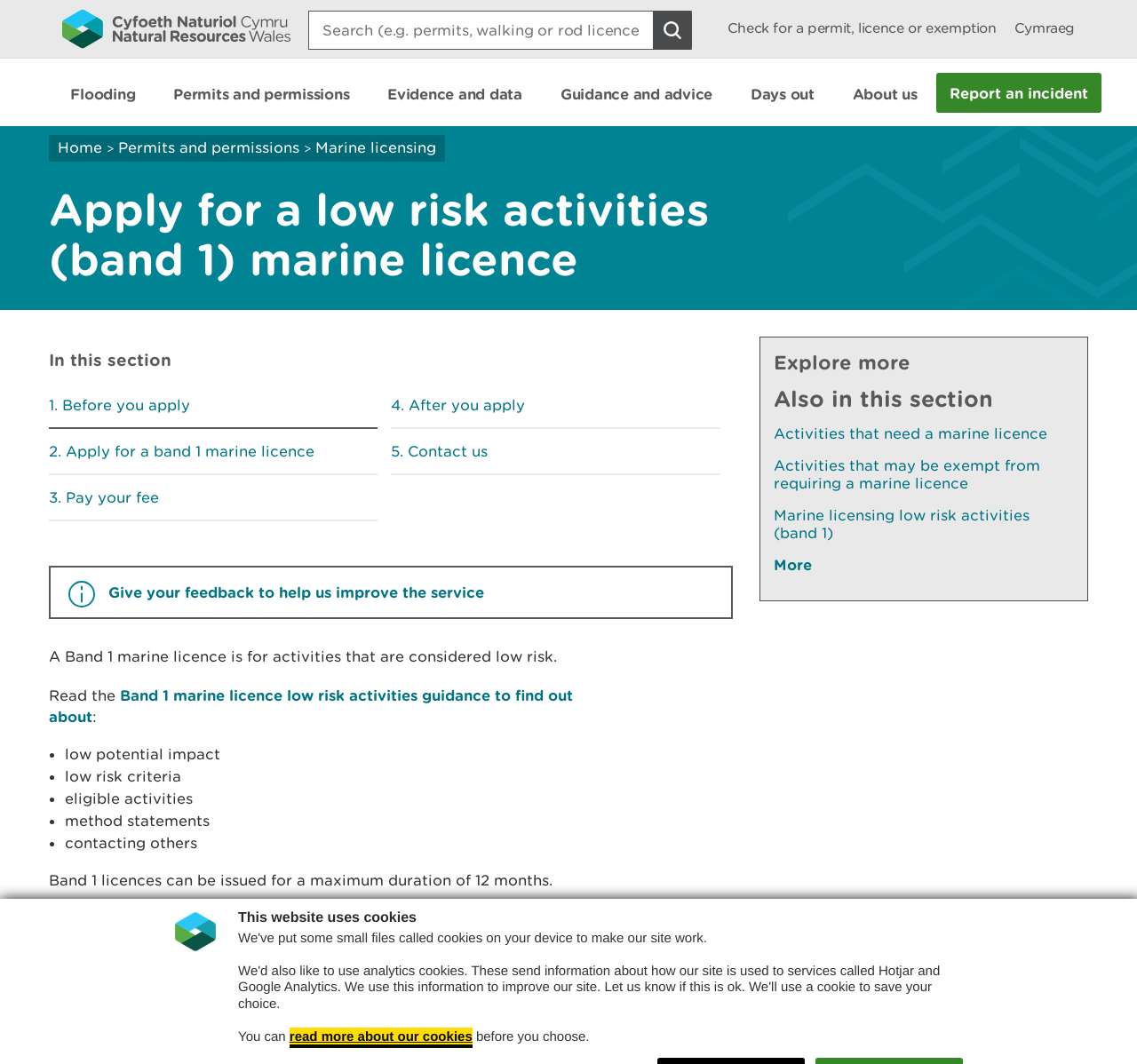Please identify the bounding box coordinates of the element's region that I should click in order to complete the following instruction: "Return to NRW homepage". The bounding box coordinates consist of four float numbers between 0 and 1, i.e., [left, top, right, bottom].

[0.055, 0.0, 0.255, 0.053]